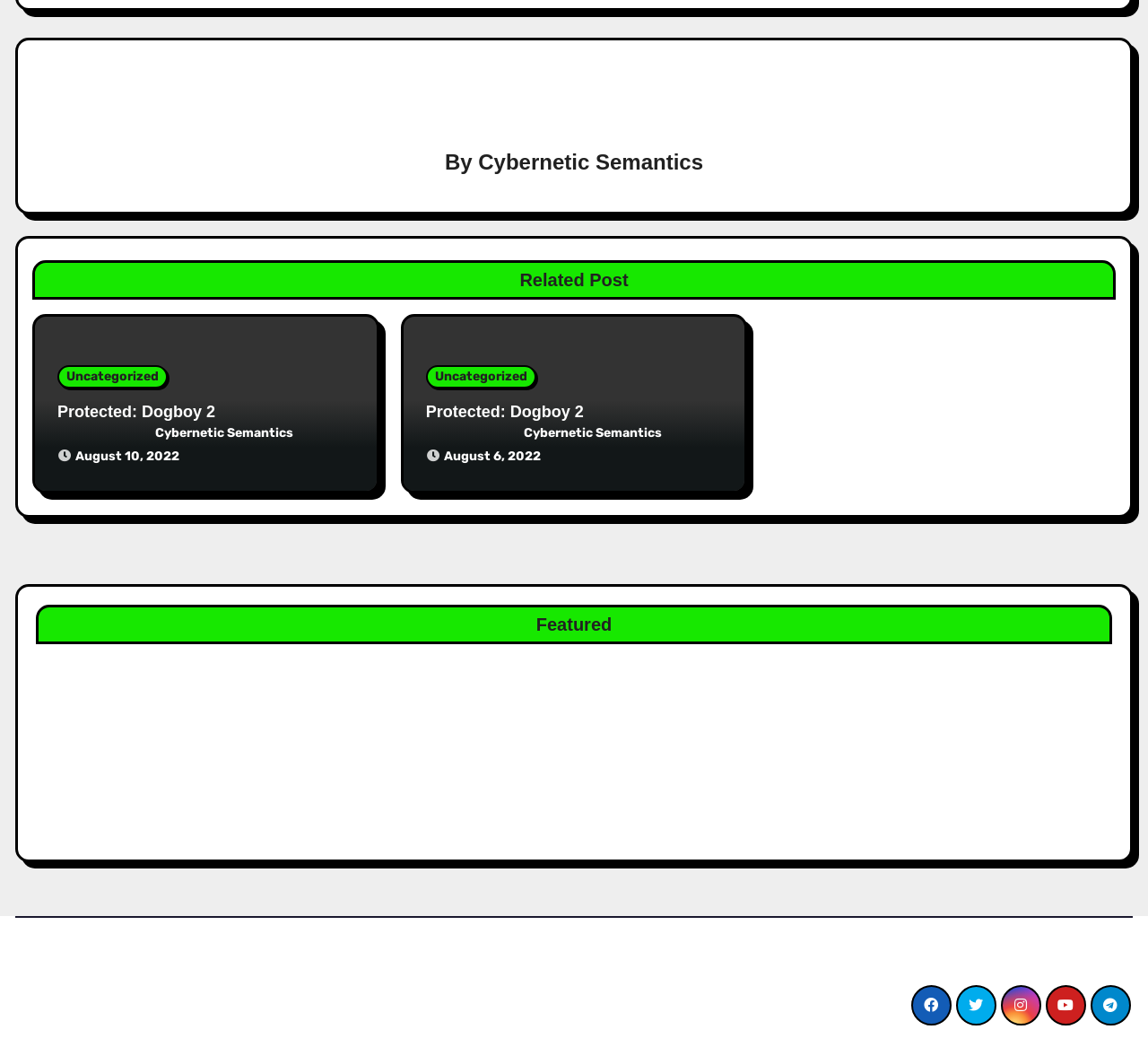Determine the bounding box coordinates for the HTML element described here: "Cybernetic Semantics".

[0.371, 0.403, 0.576, 0.417]